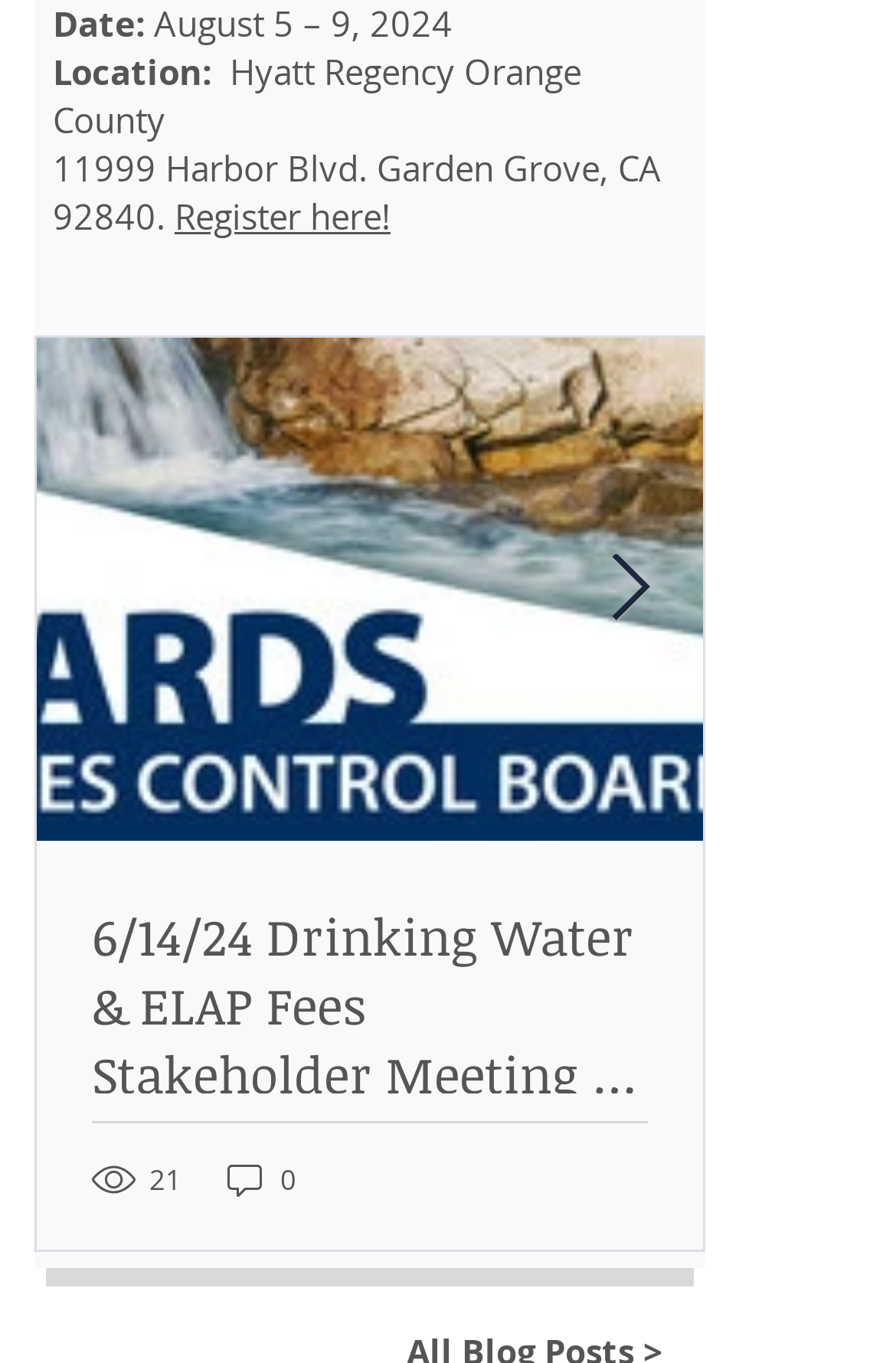Give a short answer to this question using one word or a phrase:
How many views does the '6/14/24 Drinking Water & ELAP Fees Stakeholder Meeting' post have?

21 views